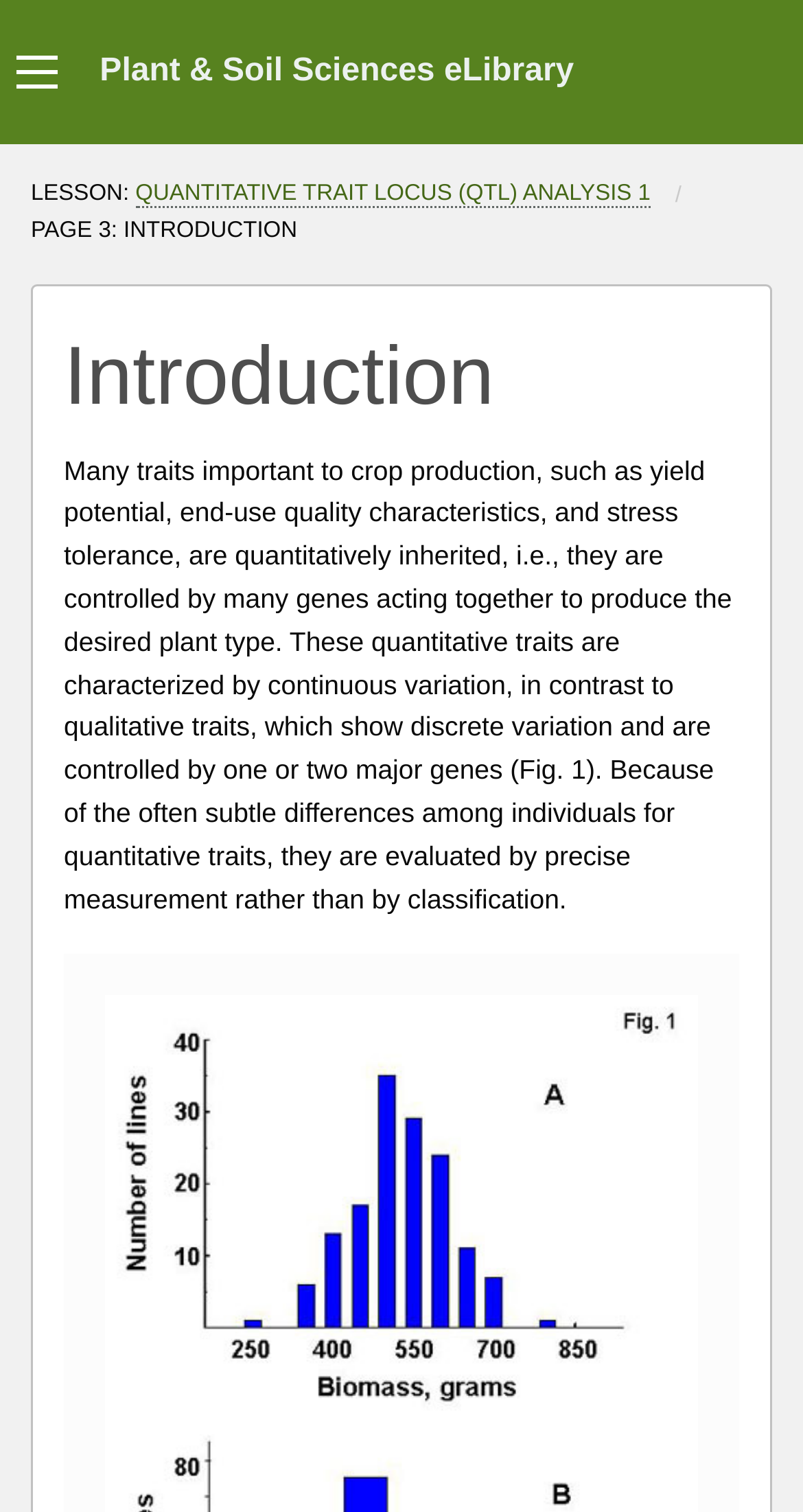Please provide a brief answer to the question using only one word or phrase: 
What type of traits are characterized by continuous variation?

Quantitative traits